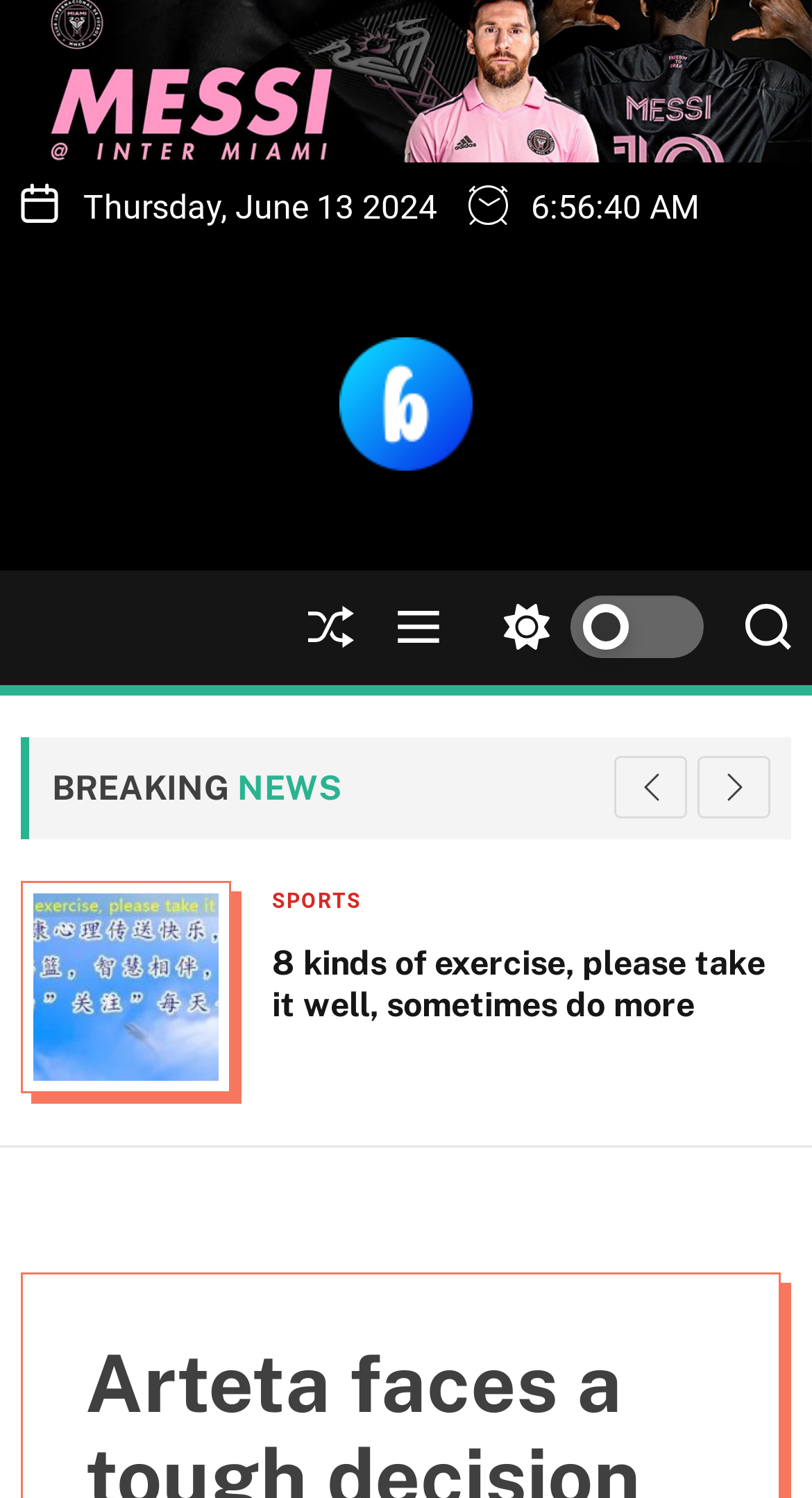What is the name of the news category?
Examine the screenshot and reply with a single word or phrase.

BREAKING NEWS